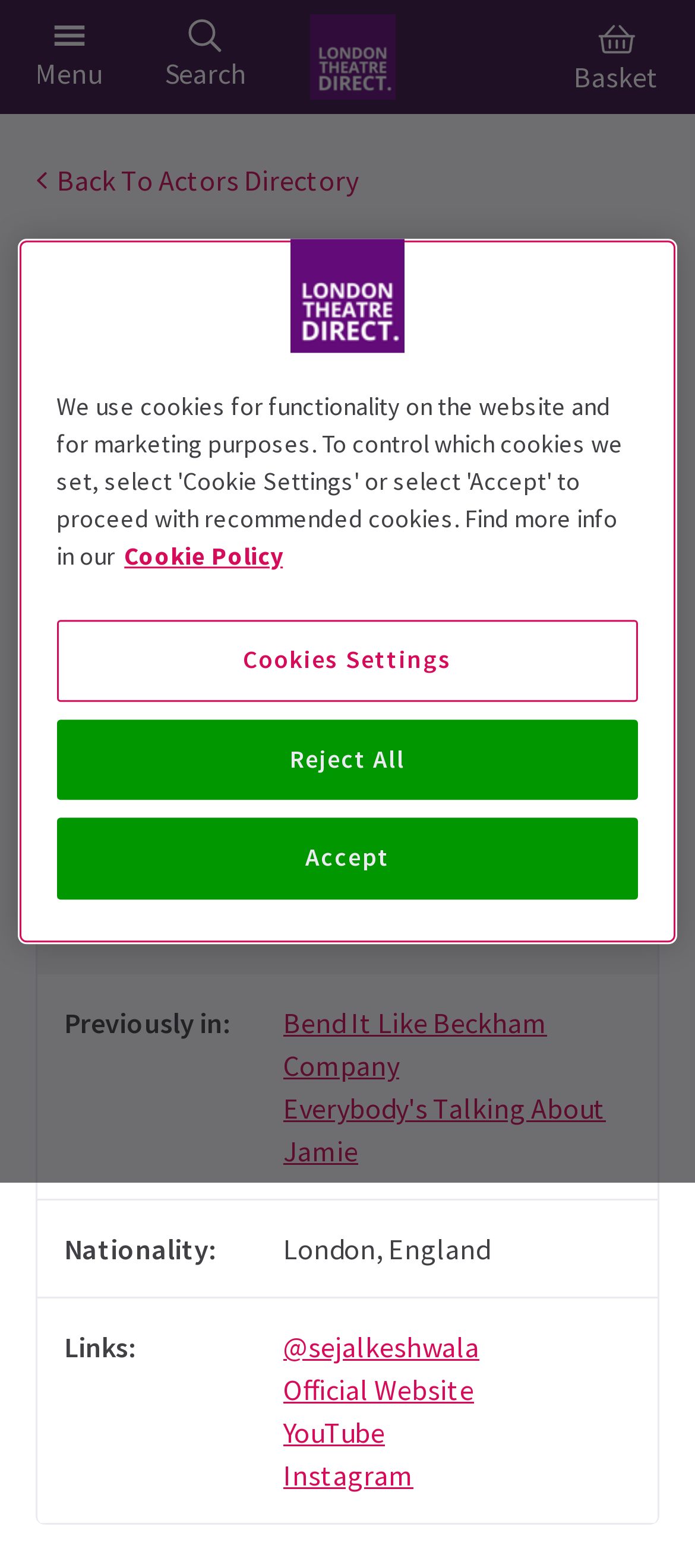Find the bounding box coordinates of the element's region that should be clicked in order to follow the given instruction: "Go back to actors directory". The coordinates should consist of four float numbers between 0 and 1, i.e., [left, top, right, bottom].

[0.051, 0.101, 0.515, 0.128]